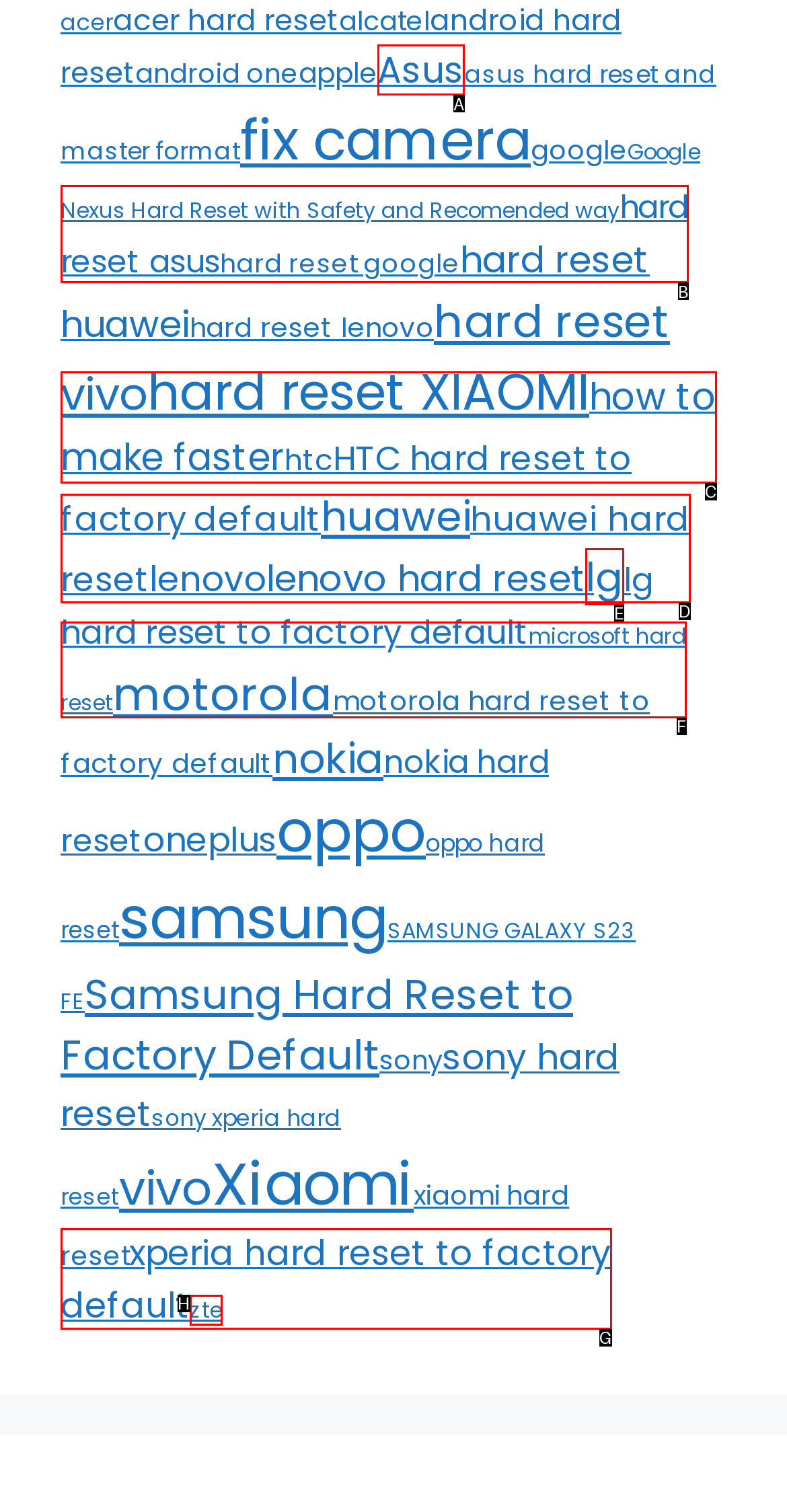Looking at the description: microsoft hard reset, identify which option is the best match and respond directly with the letter of that option.

F